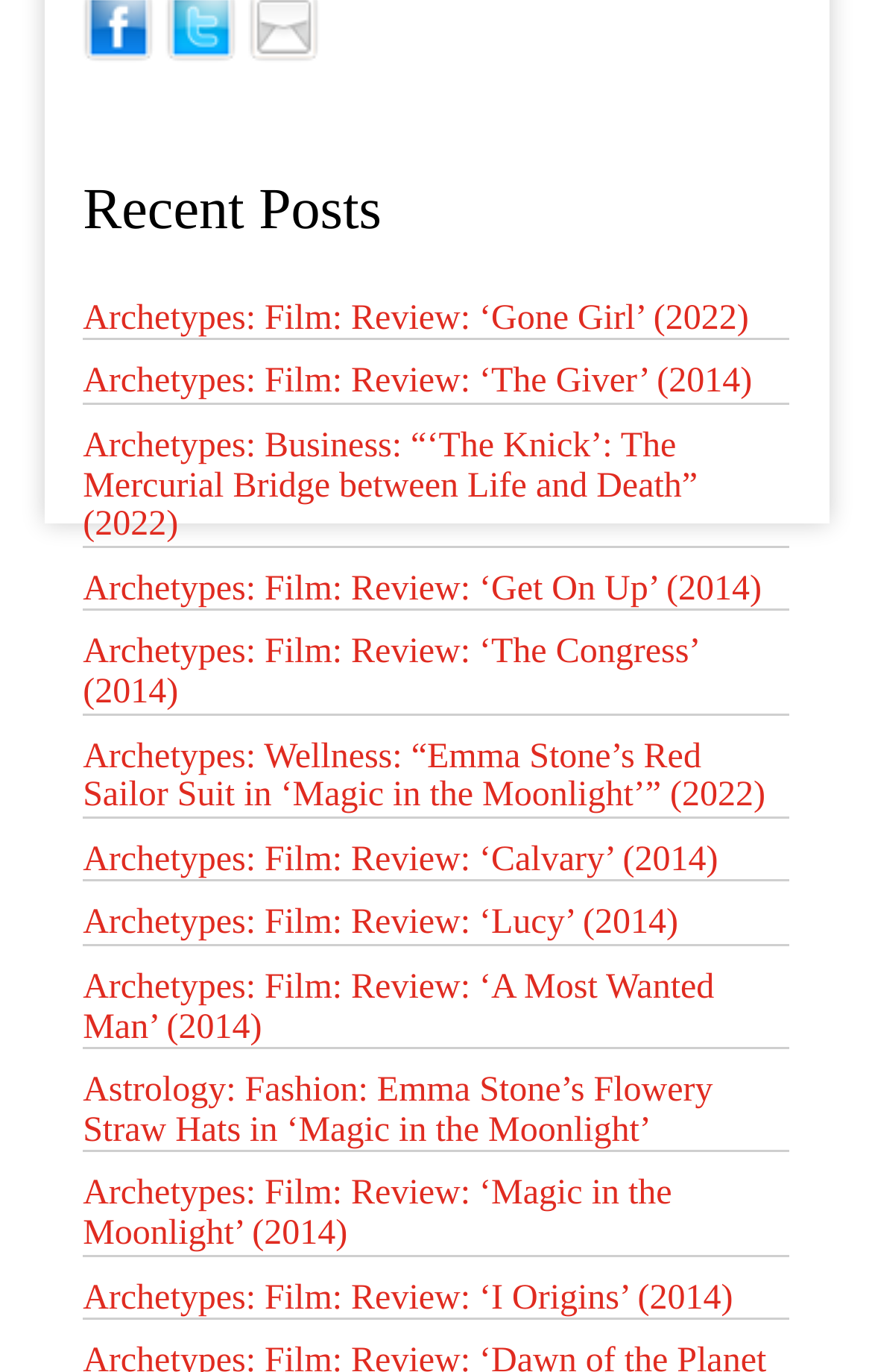Could you find the bounding box coordinates of the clickable area to complete this instruction: "View 'The Congress' film review"?

[0.095, 0.462, 0.905, 0.519]